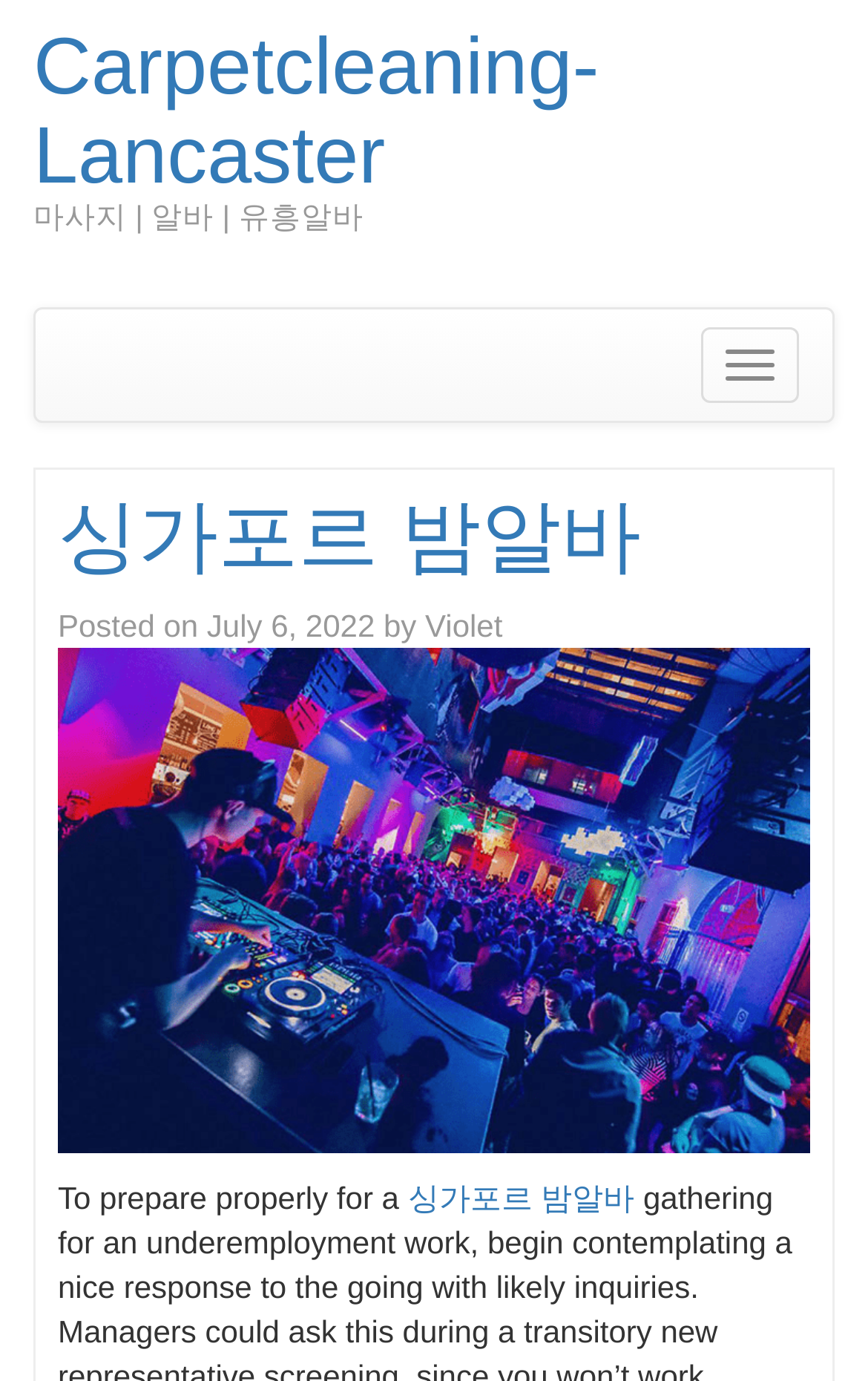Respond to the question with just a single word or phrase: 
What is the topic of the post?

싱가포르 밤알바